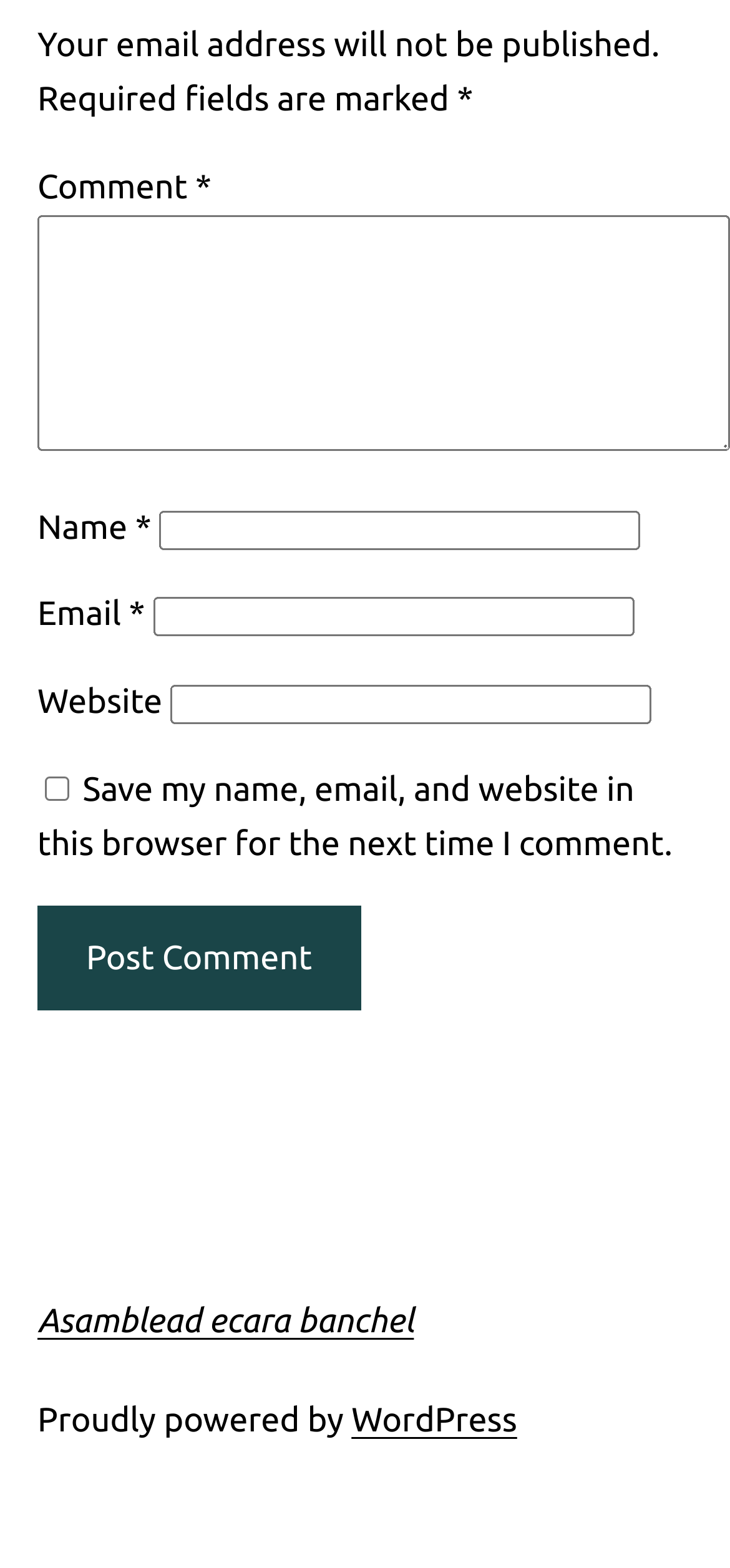Provide the bounding box coordinates of the HTML element described as: "Asamblead ecara banchel". The bounding box coordinates should be four float numbers between 0 and 1, i.e., [left, top, right, bottom].

[0.051, 0.831, 0.567, 0.855]